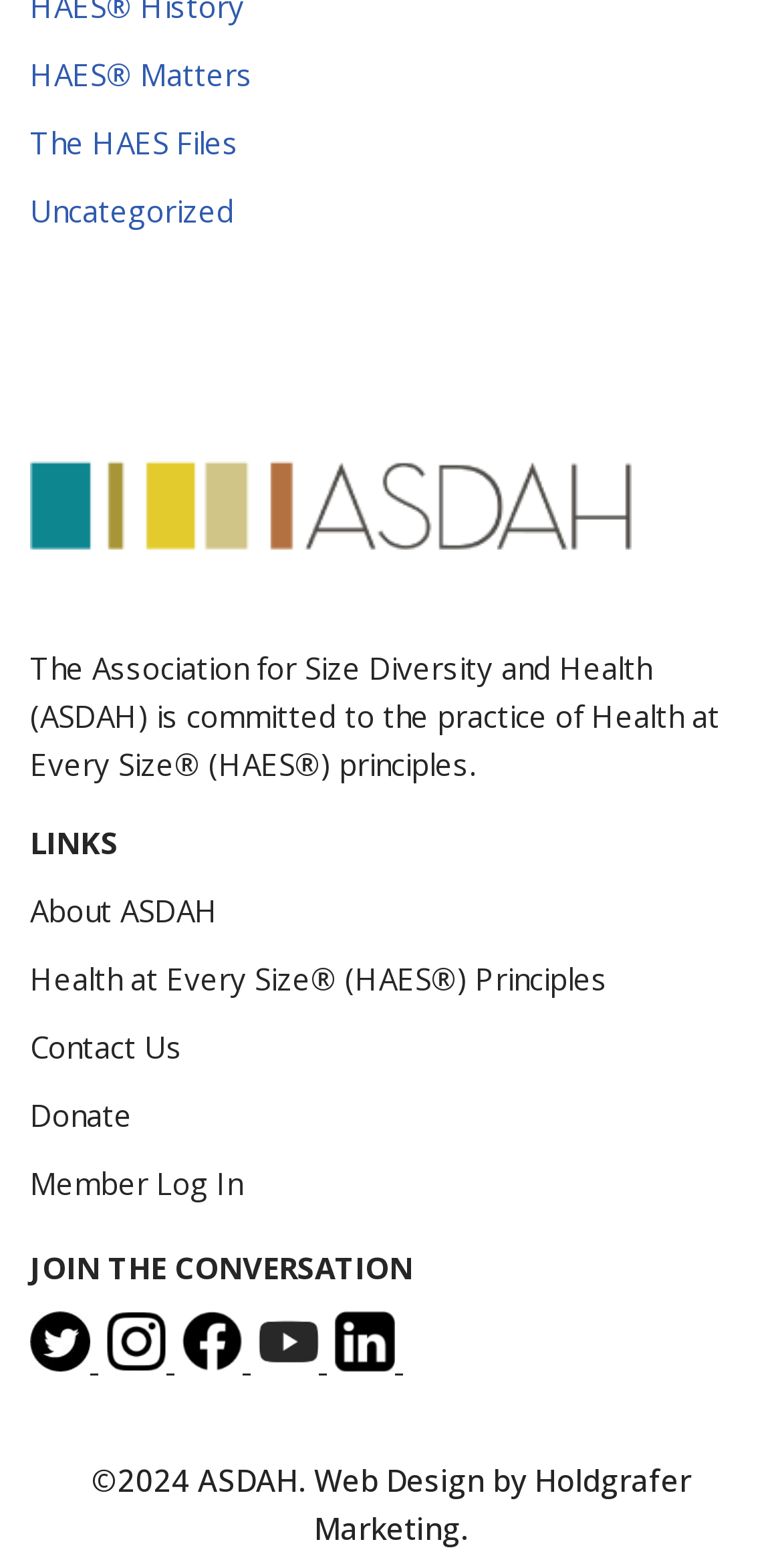Bounding box coordinates are specified in the format (top-left x, top-left y, bottom-right x, bottom-right y). All values are floating point numbers bounded between 0 and 1. Please provide the bounding box coordinate of the region this sentence describes: Member Log In

[0.038, 0.741, 0.31, 0.767]